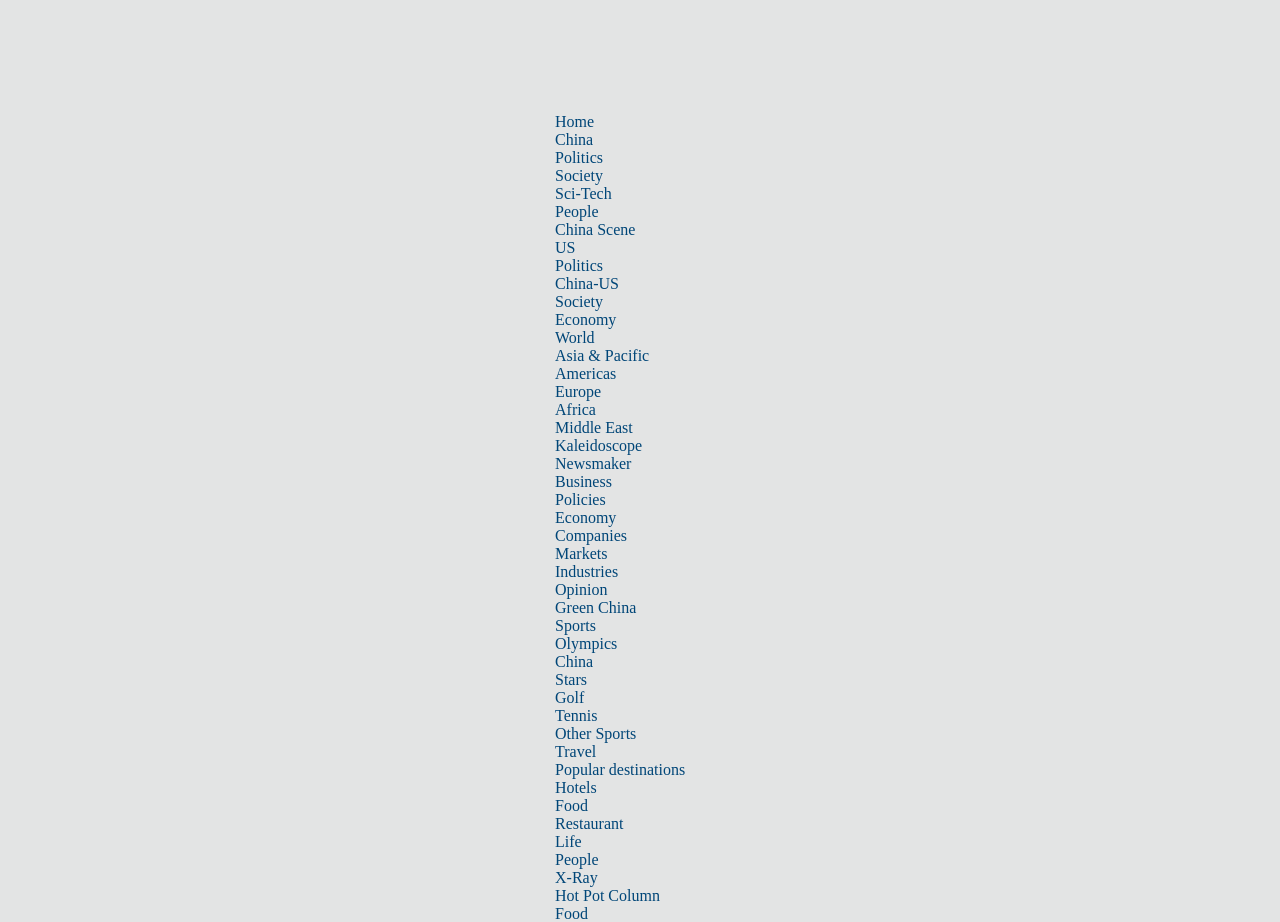Given the description "Hot Pot Column", determine the bounding box of the corresponding UI element.

[0.434, 0.962, 0.516, 0.98]